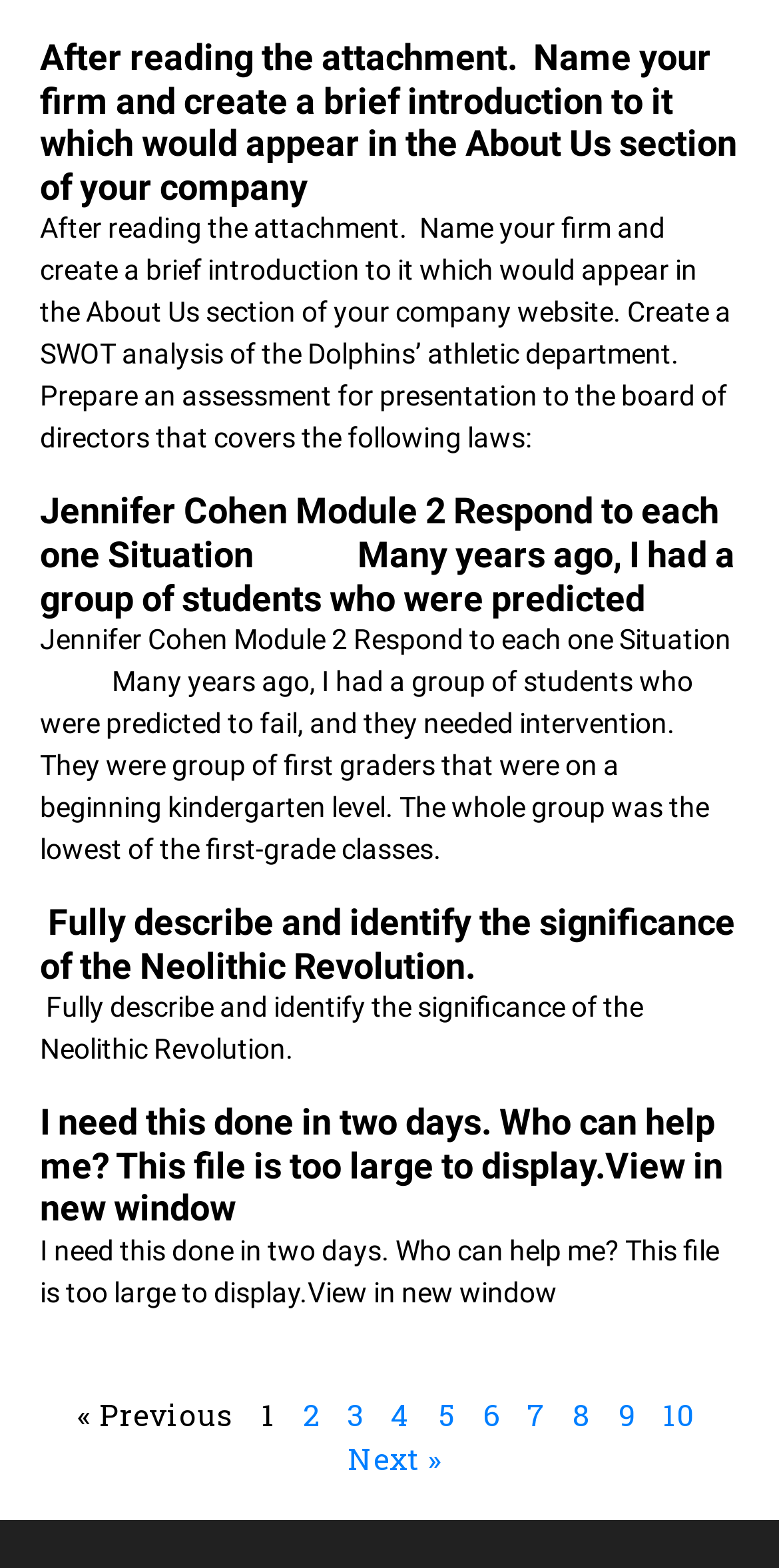What is the topic of the first article?
Based on the screenshot, respond with a single word or phrase.

About Us section